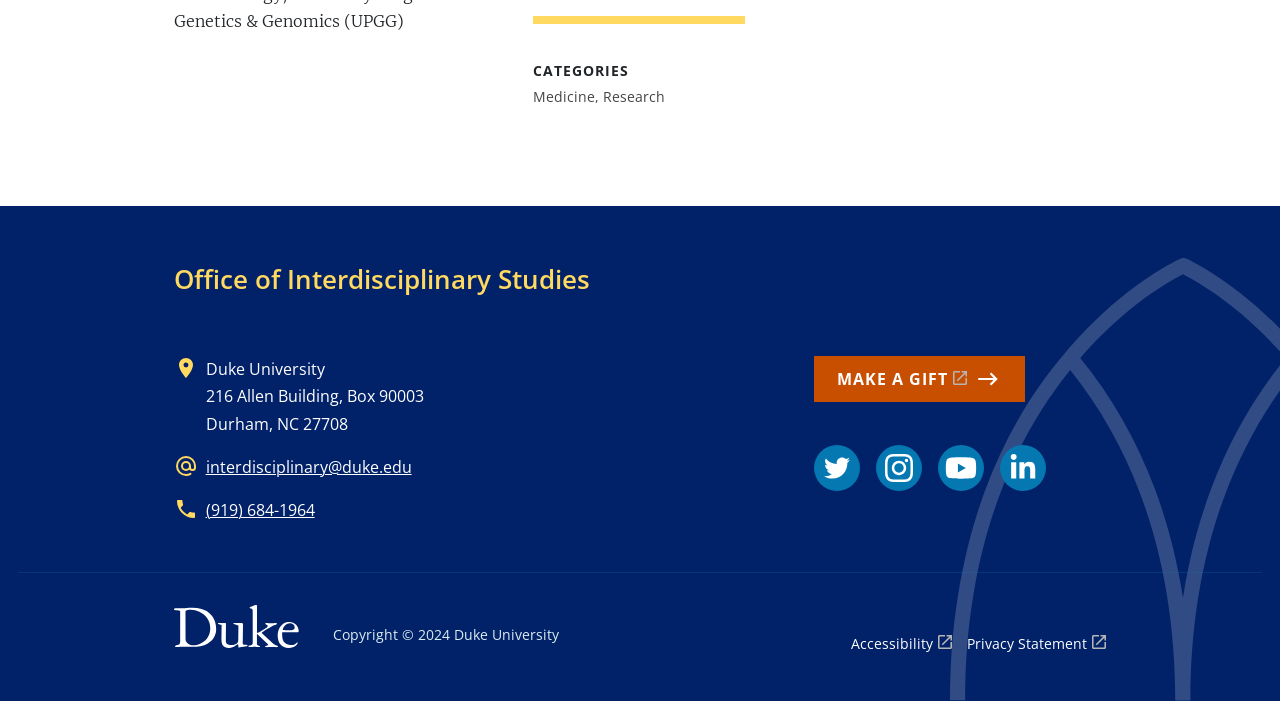Please specify the bounding box coordinates for the clickable region that will help you carry out the instruction: "Click the 'MAKE A GIFT' button".

[0.636, 0.508, 0.801, 0.573]